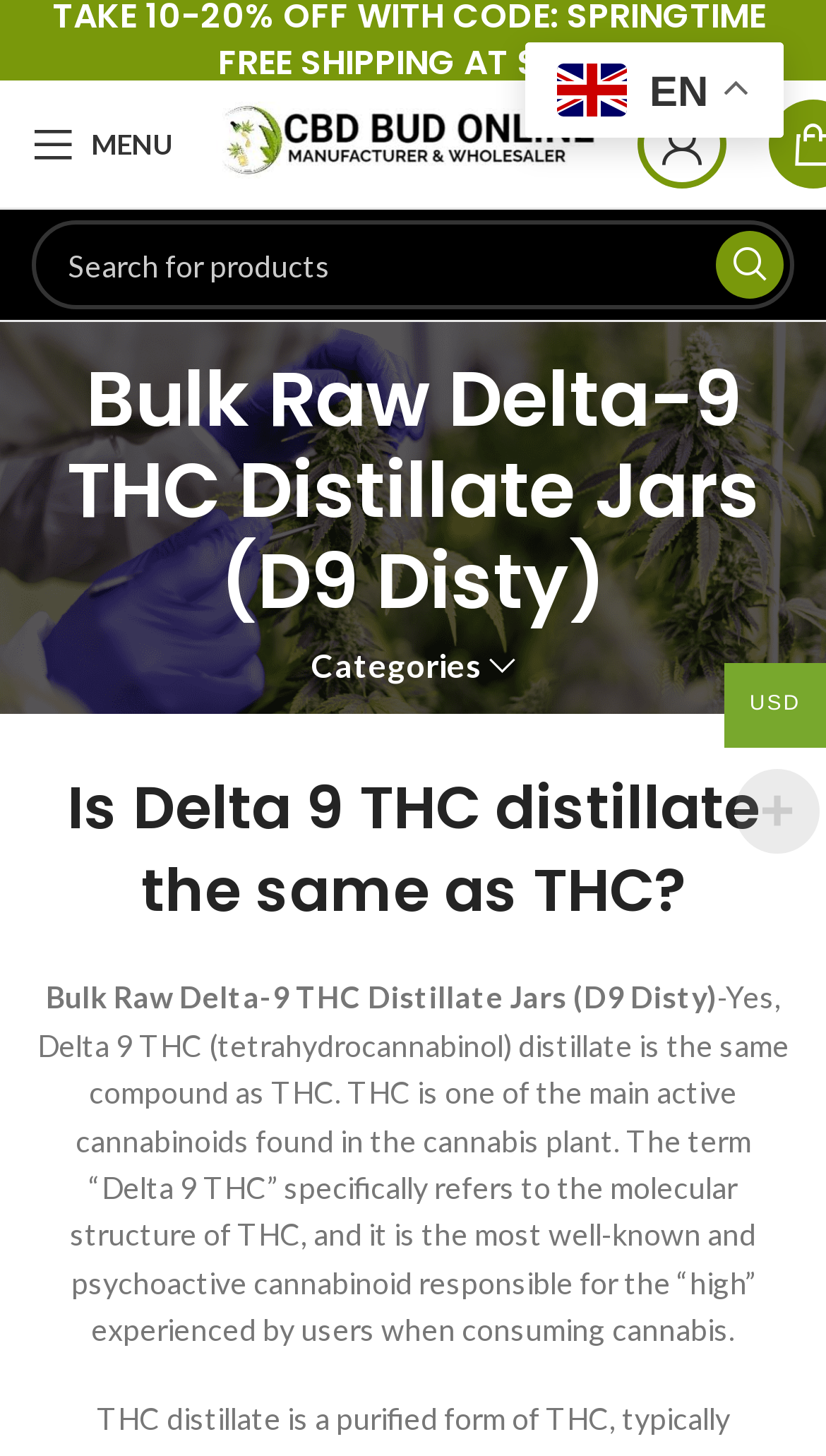Determine the bounding box of the UI component based on this description: "Login / Register". The bounding box coordinates should be four float values between 0 and 1, i.e., [left, top, right, bottom].

[0.746, 0.07, 0.905, 0.128]